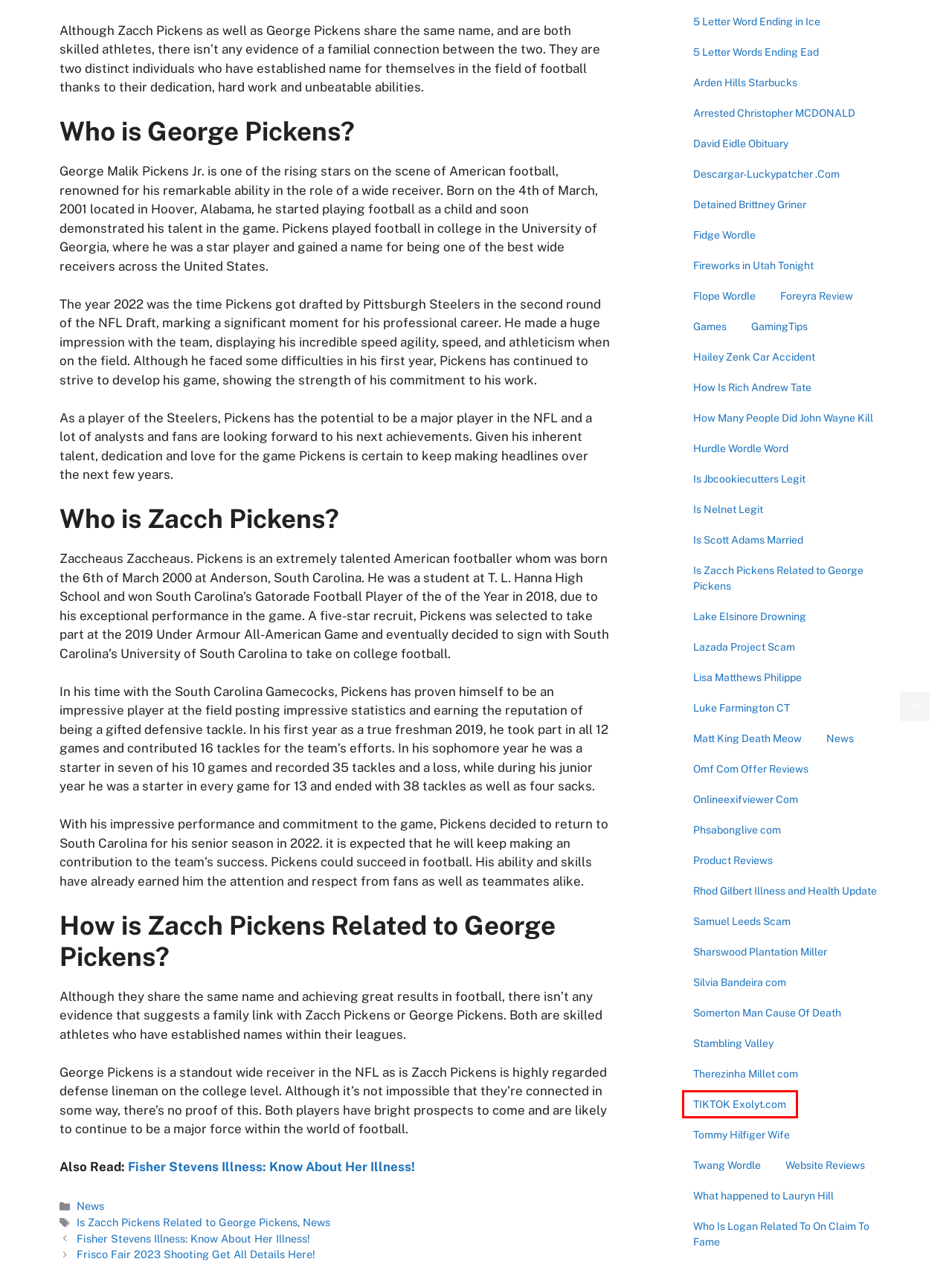Analyze the screenshot of a webpage featuring a red rectangle around an element. Pick the description that best fits the new webpage after interacting with the element inside the red bounding box. Here are the candidates:
A. Arden Hills Starbucks Archives » BuzzYards
B. Is Nelnet Legit Archives » BuzzYards
C. Who Is Logan Related To On Claim To Fame Archives » BuzzYards
D. Omf Com Offer Reviews Archives » BuzzYards
E. How Is Rich Andrew Tate Archives » BuzzYards
F. Tommy Hilfiger Wife Archives » BuzzYards
G. TIKTOK Exolyt.com Archives » BuzzYards
H. Arrested Christopher MCDONALD Archives » BuzzYards

G